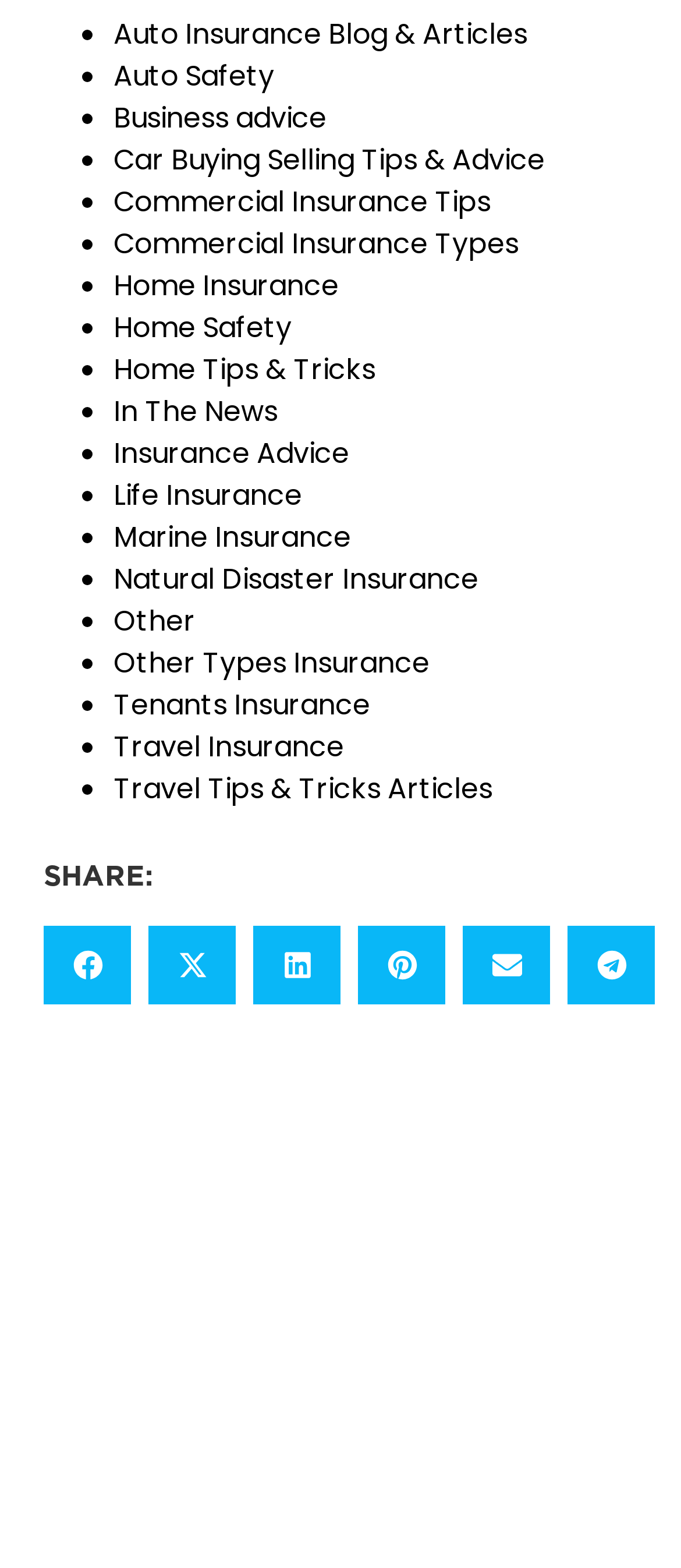What is the purpose of the buttons at the bottom?
Provide an in-depth and detailed answer to the question.

The buttons at the bottom of the webpage have social media icons and the text 'Share on', which suggests that their purpose is to share the webpage on various social media platforms.